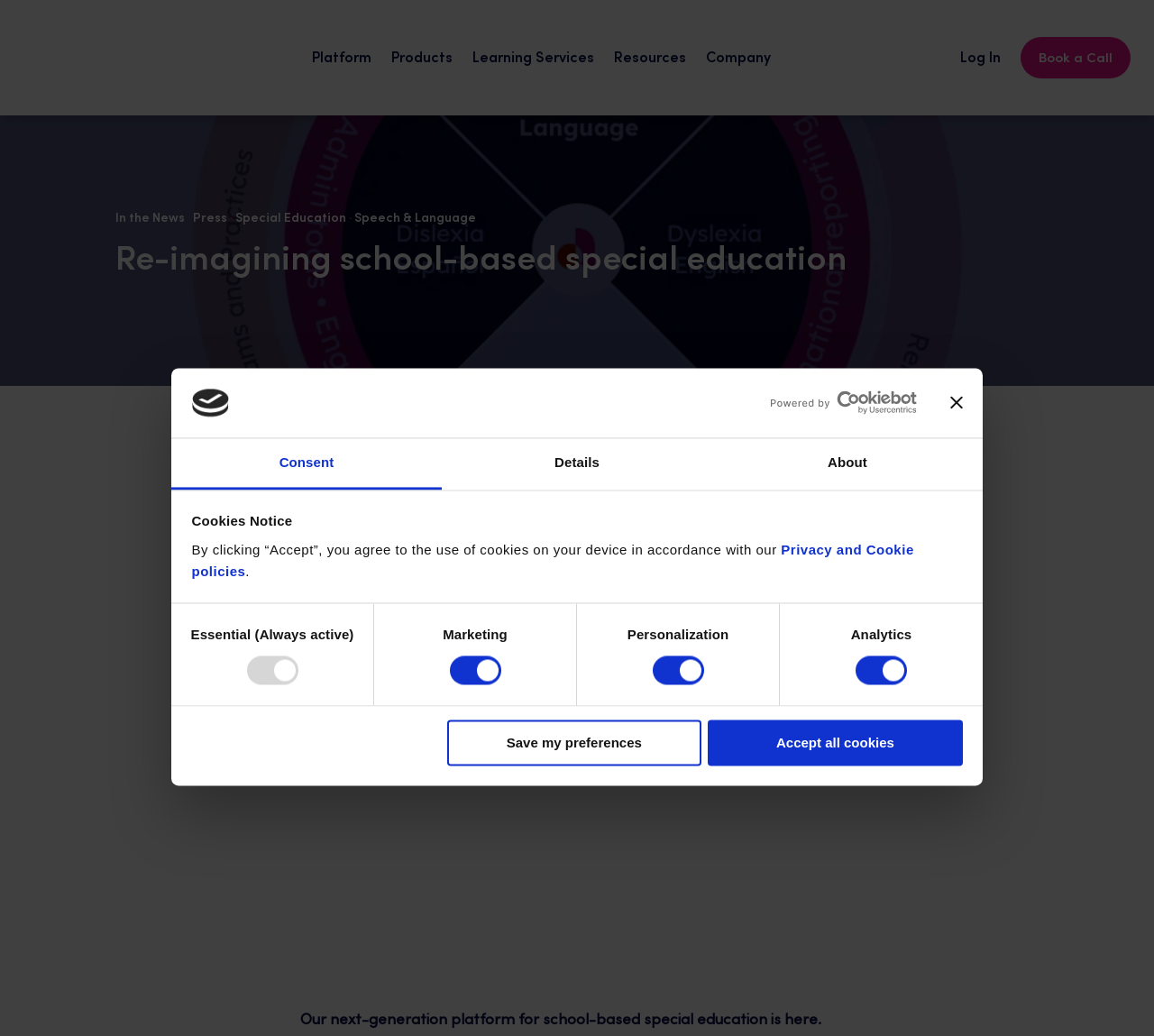Provide a one-word or short-phrase response to the question:
How many types of cookies can be selected?

4